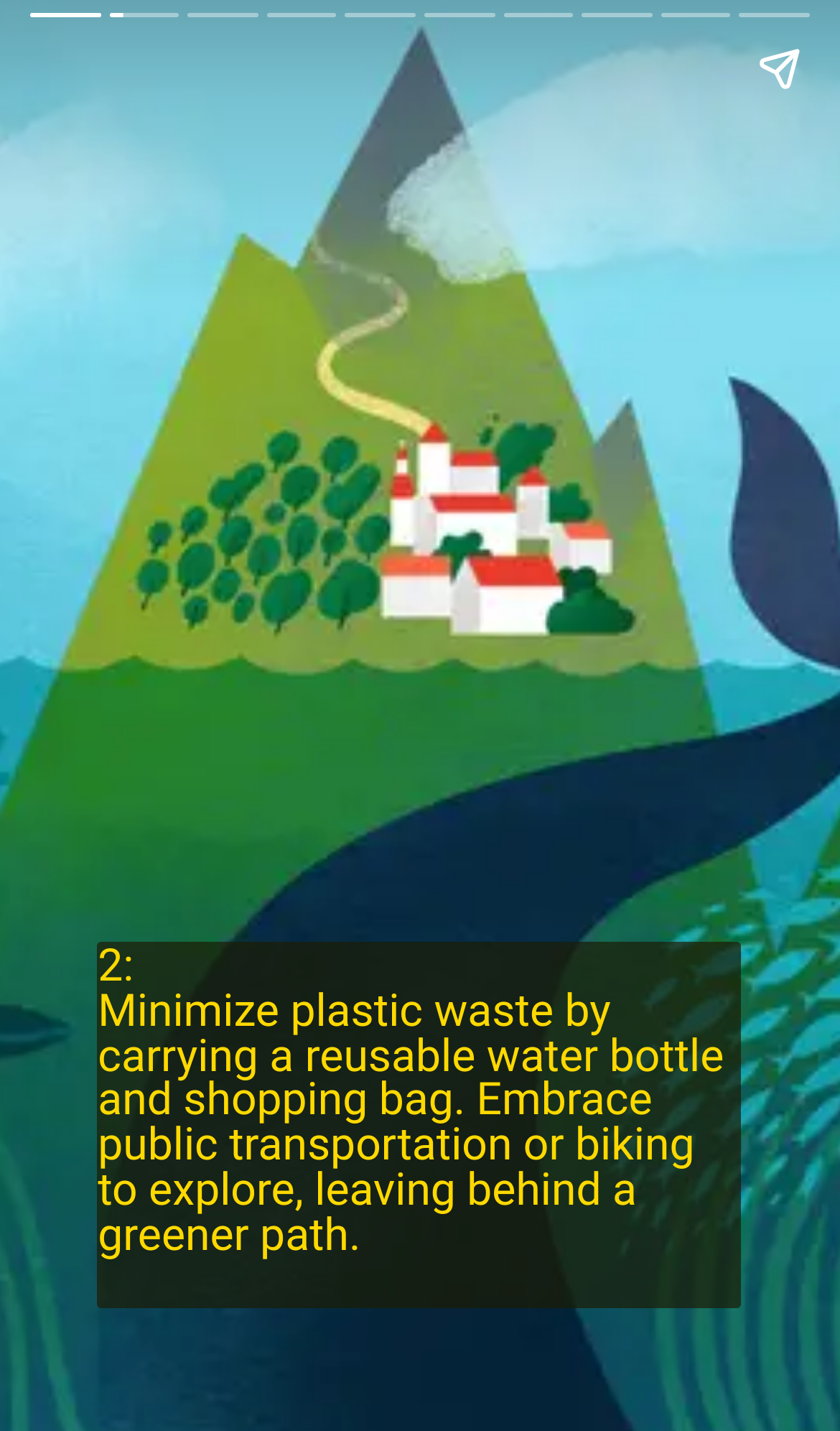What is the topic of the second heading?
Answer the question with as much detail as possible.

I looked at the OCR text of the second heading element, which is '2: Minimize plastic waste by carrying a reusable water bottle and shopping bag. Embrace public transportation or biking to explore, leaving behind a greener path.' and extracted the main topic, which is 'Minimize plastic waste'.